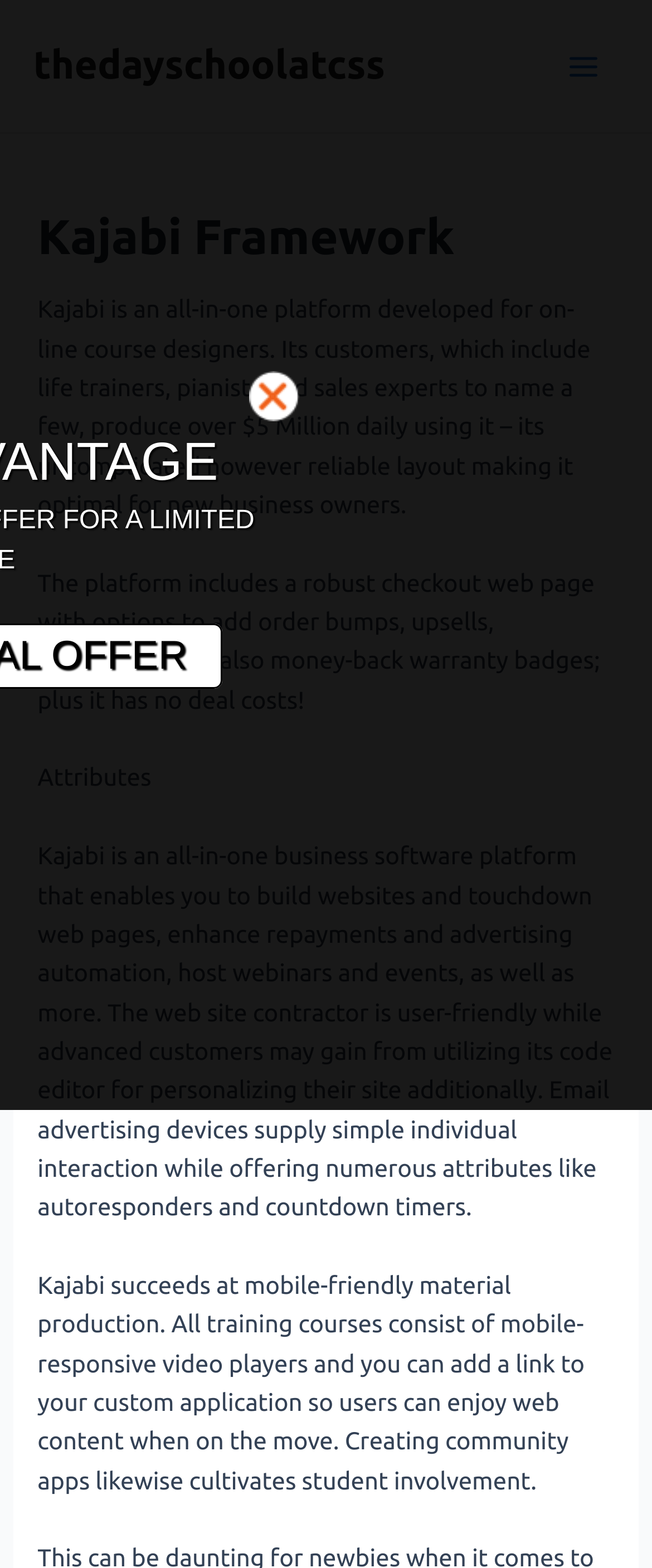Offer an in-depth caption of the entire webpage.

The webpage appears to be a blog post about Kajabi, an all-in-one platform for online course designers. At the top left of the page, there is a link to "thedayschoolatcss". On the top right, there is a button labeled "Main Menu" with an image beside it. 

Below the button, there is a header section with a heading that reads "Kajabi Framework". This section takes up a significant portion of the top half of the page. 

Under the header section, there are four blocks of text. The first block describes Kajabi as a platform that enables its customers to earn over $5 million daily, highlighting its simple yet reliable layout. The second block mentions the platform's robust checkout page features, including order bumps, upsells, and money-back guarantee badges, with no deal fees. 

The third block is a brief heading labeled "Attributes". The fourth and longest block of text elaborates on Kajabi's features, including website and landing page building, payment and marketing automation, webinar and event hosting, and more. It also highlights the platform's user-friendly website builder and advanced code editor for customization.

Further down the page, there is another block of text that discusses Kajabi's mobile-friendly content creation capabilities, including mobile-responsive video players and custom app links. This section also mentions the platform's ability to create community apps, which fosters student engagement.

Lastly, there is a link in the middle of the page, but its text is not specified.